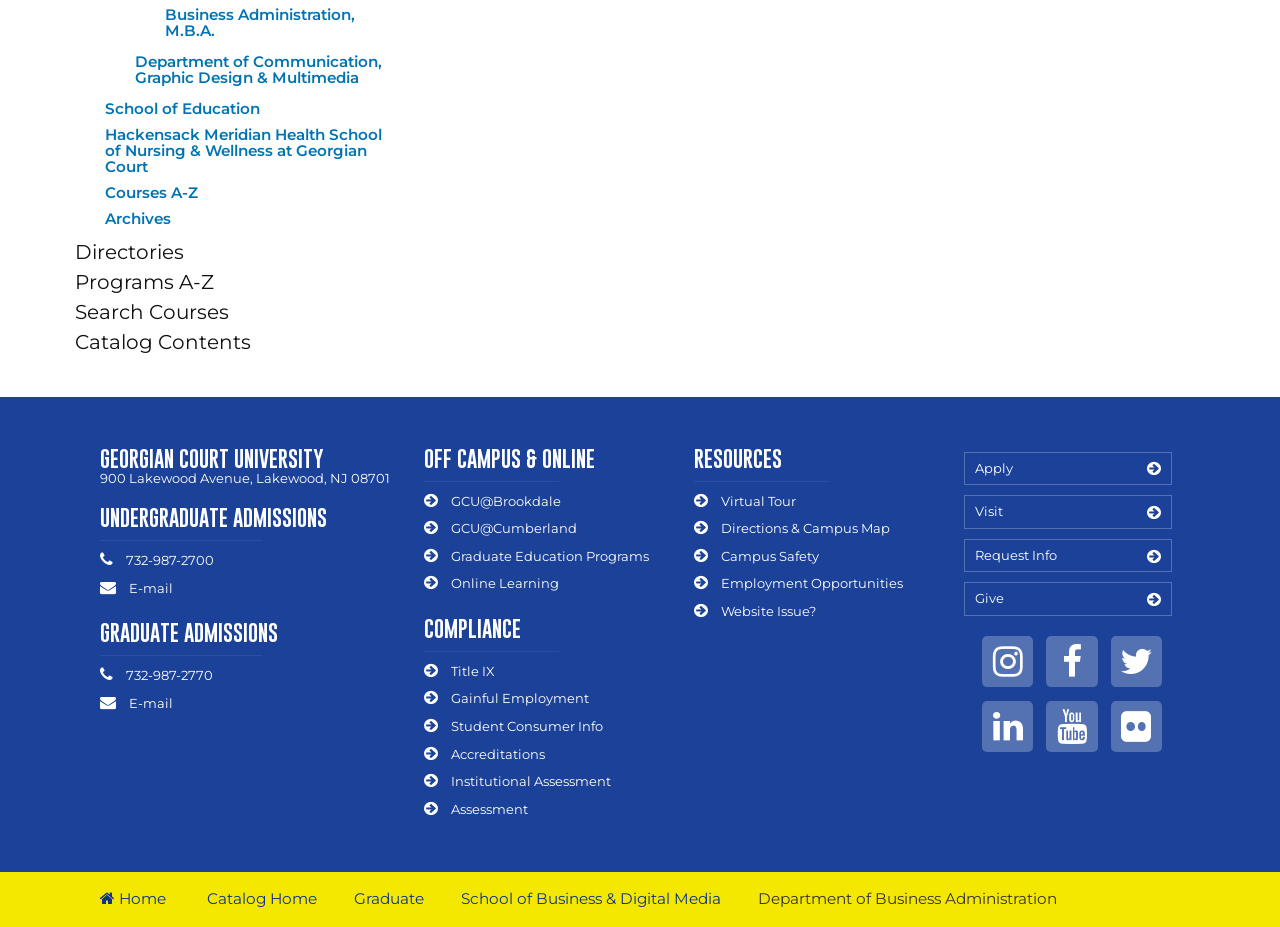Determine the bounding box for the described HTML element: "Courses A-​Z". Ensure the coordinates are four float numbers between 0 and 1 in the format [left, top, right, bottom].

[0.082, 0.197, 0.155, 0.217]